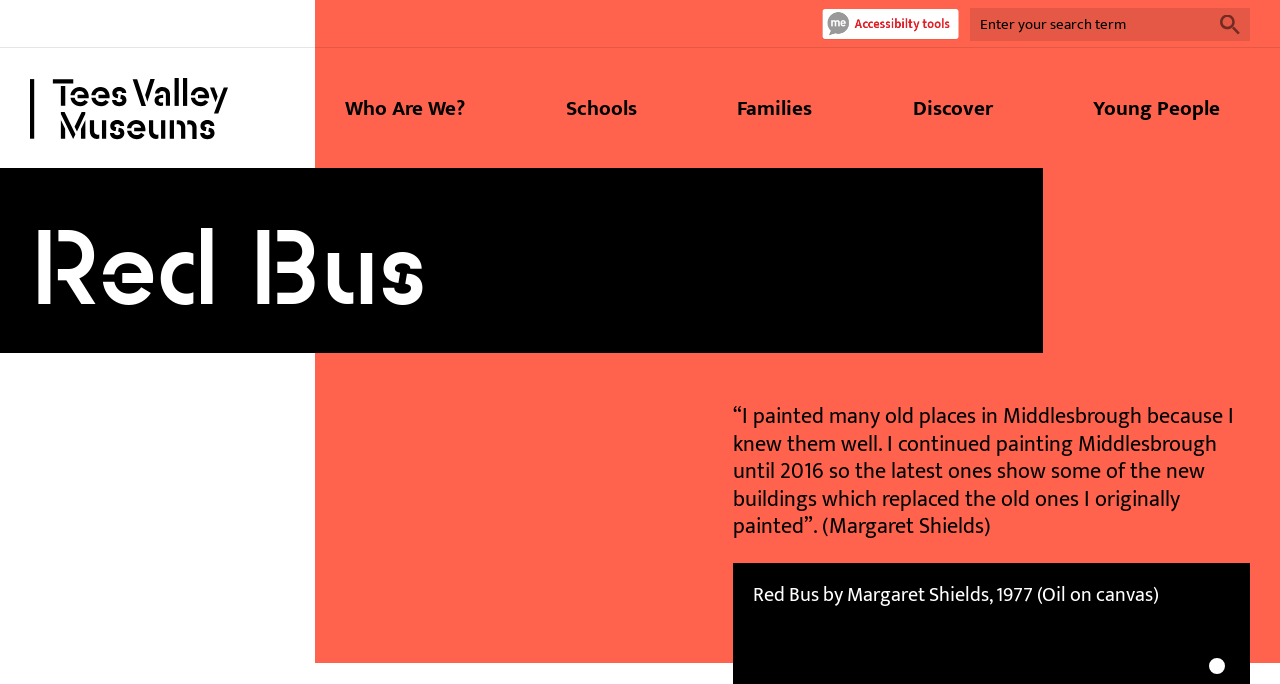From the screenshot, find the bounding box of the UI element matching this description: "Young People". Supply the bounding box coordinates in the form [left, top, right, bottom], each a float between 0 and 1.

[0.854, 0.143, 0.953, 0.173]